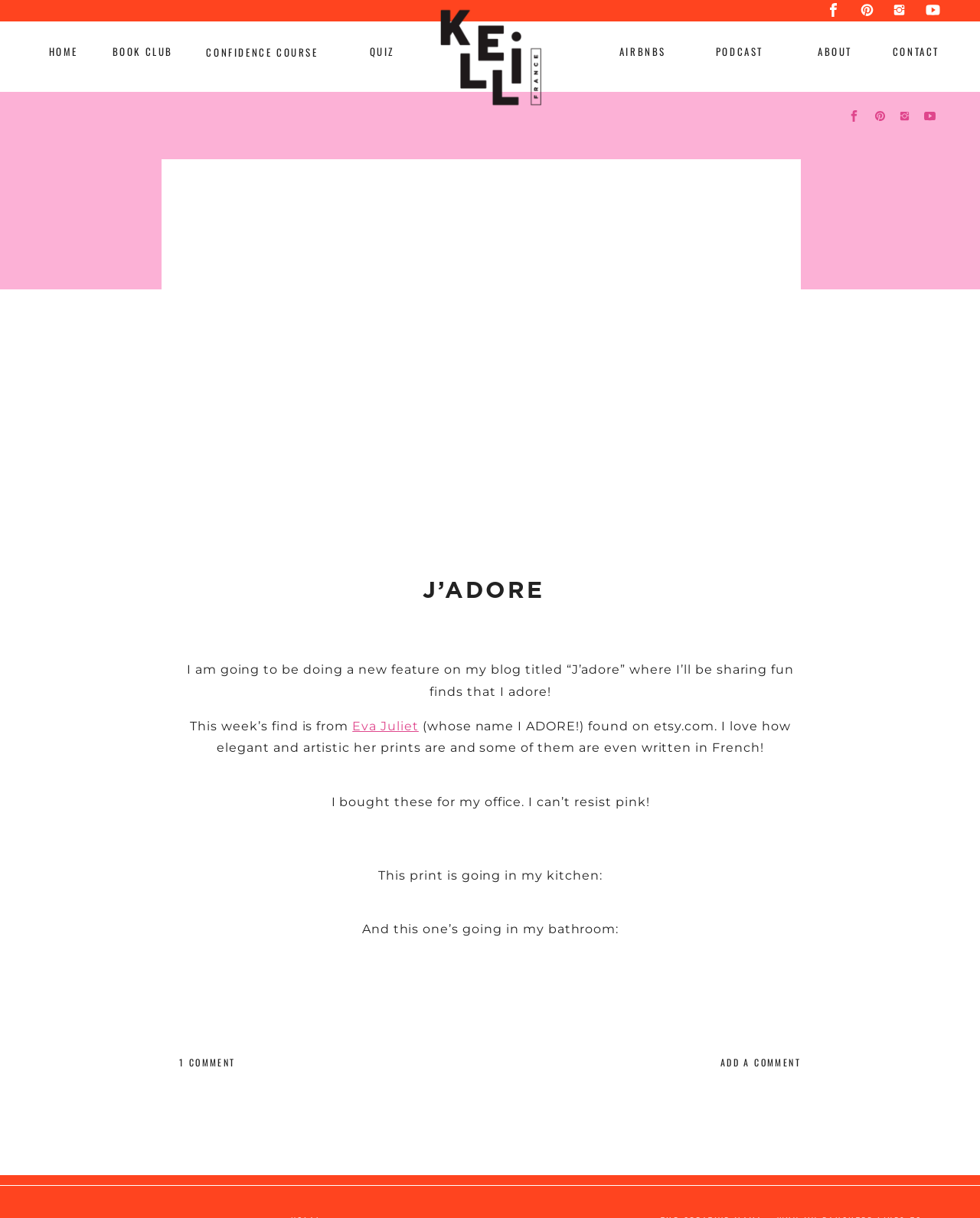What is the name of the website where the prints were found?
Identify the answer in the screenshot and reply with a single word or phrase.

etsy.com